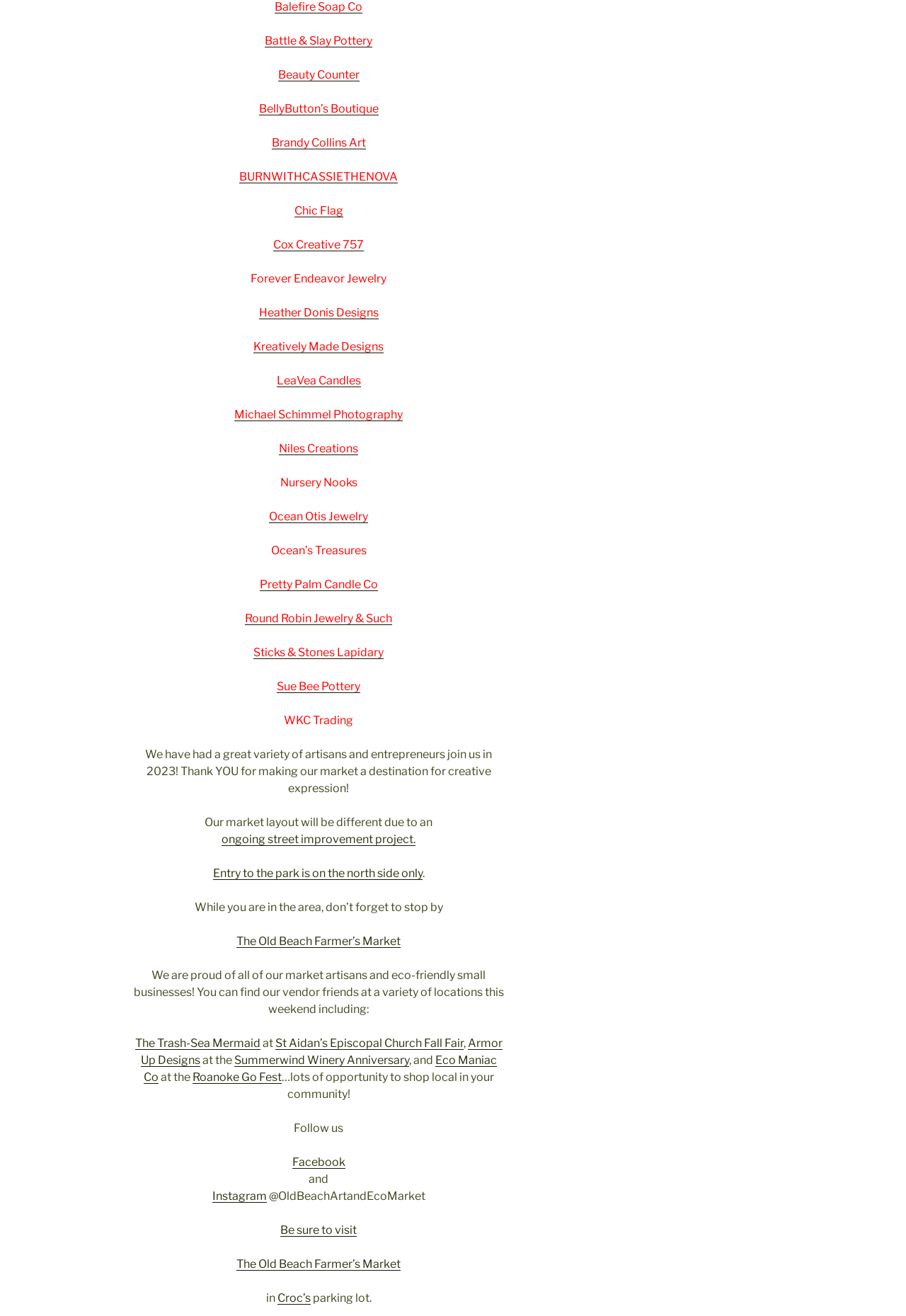Provide a brief response to the question using a single word or phrase: 
What is the name of the pottery vendor?

Battle & Slay Pottery